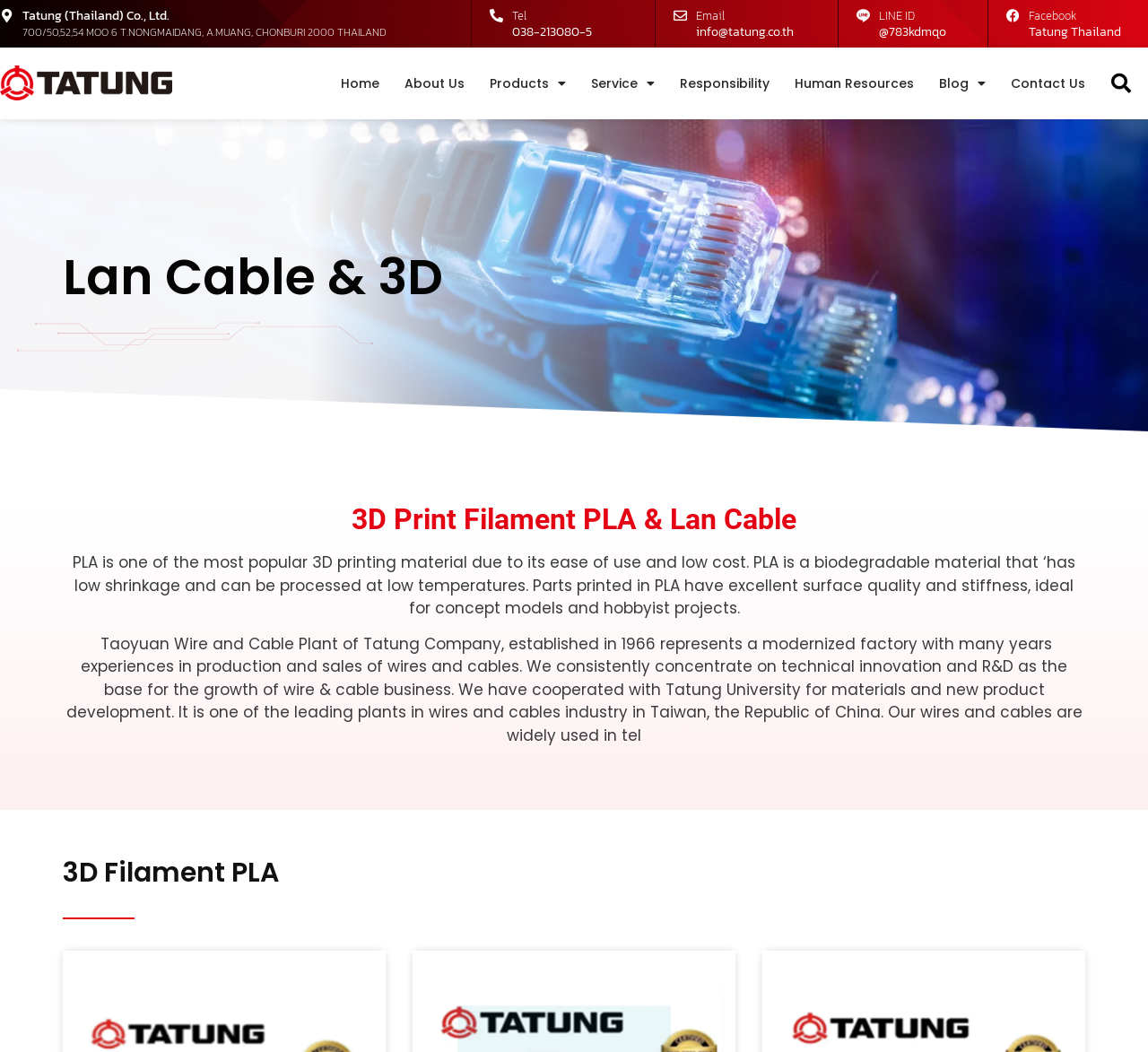How many navigation links are there?
Refer to the image and give a detailed response to the question.

I counted the number of navigation links by looking at the links with text such as 'Home', 'About Us', 'Products', 'Service', 'Responsibility', 'Human Resources', 'Blog', and 'Contact Us'.